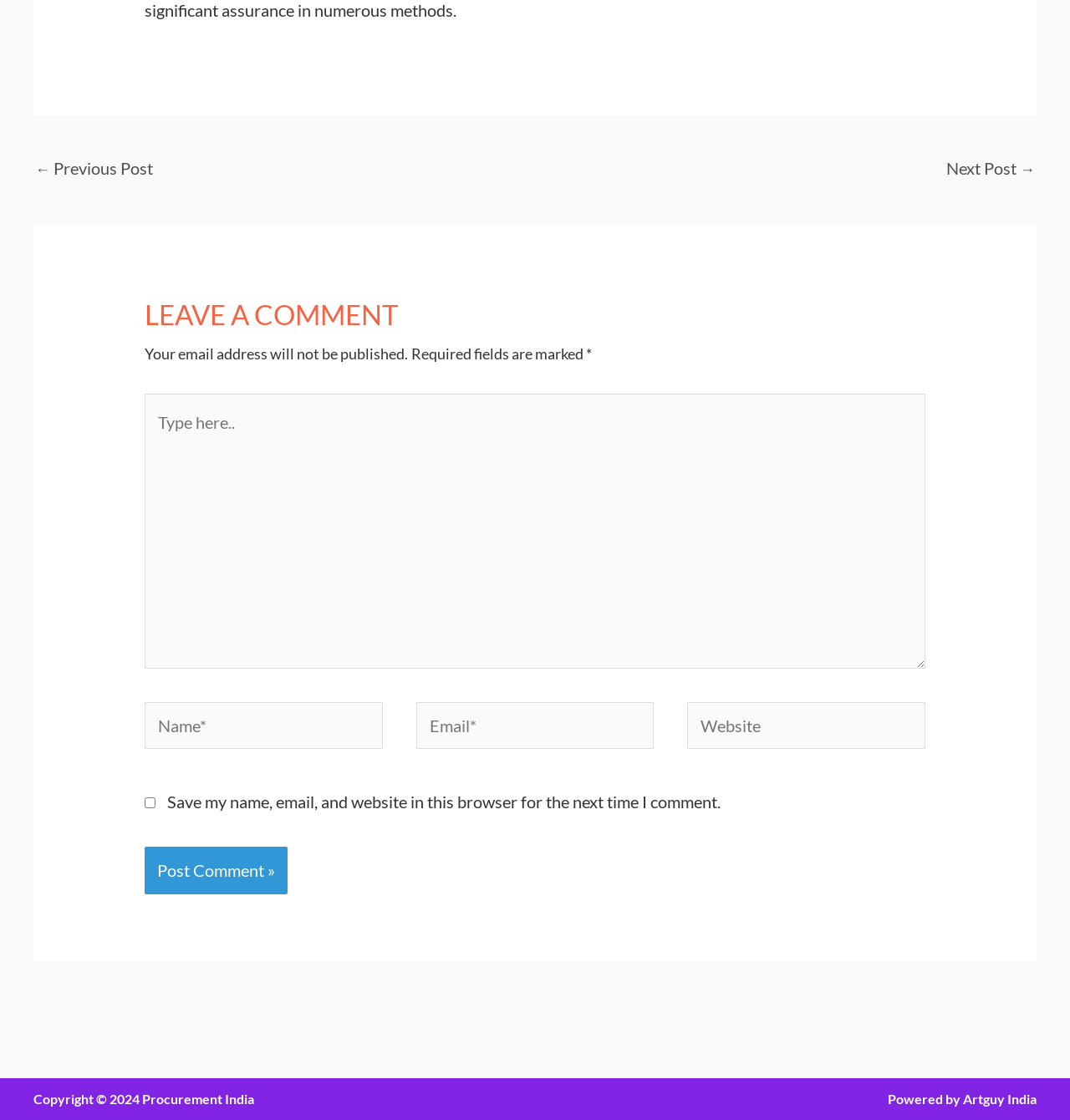Given the element description, predict the bounding box coordinates in the format (top-left x, top-left y, bottom-right x, bottom-right y). Make sure all values are between 0 and 1. Here is the element description: Join Now

None